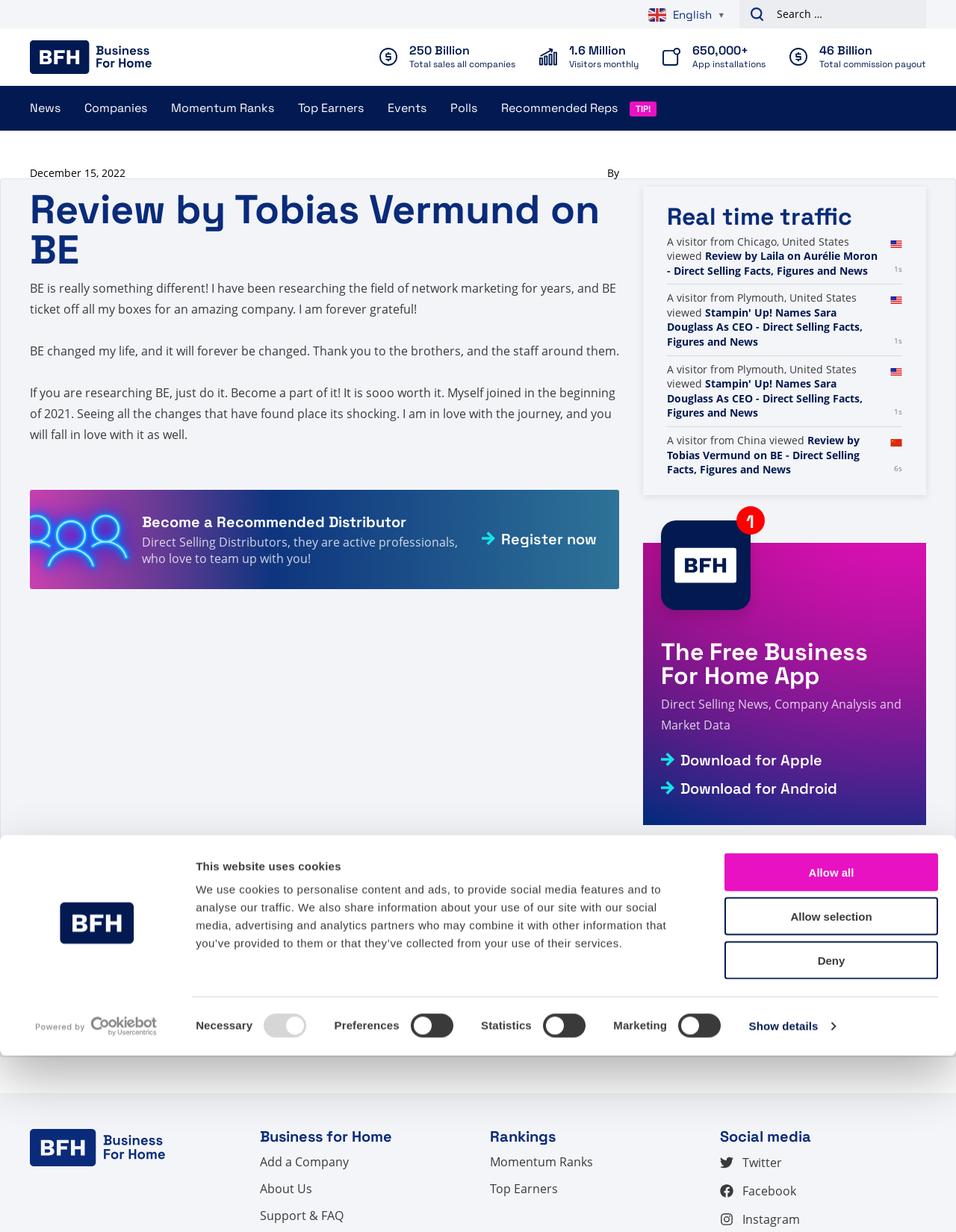How many app installations are there?
Provide a detailed and well-explained answer to the question.

I found this answer by looking at the static text '650,000+' which is accompanied by the text 'App installations'.